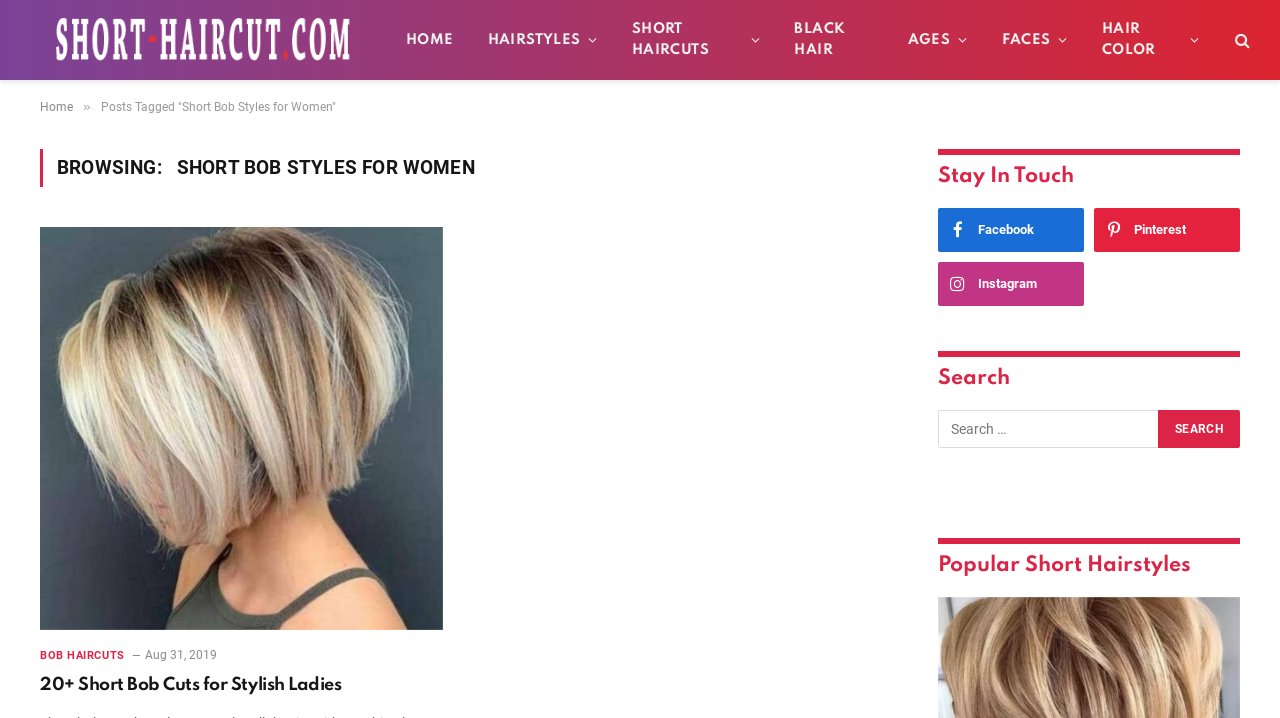Please identify the bounding box coordinates of the clickable area that will allow you to execute the instruction: "View the job posting for Wood Shop Technician".

None